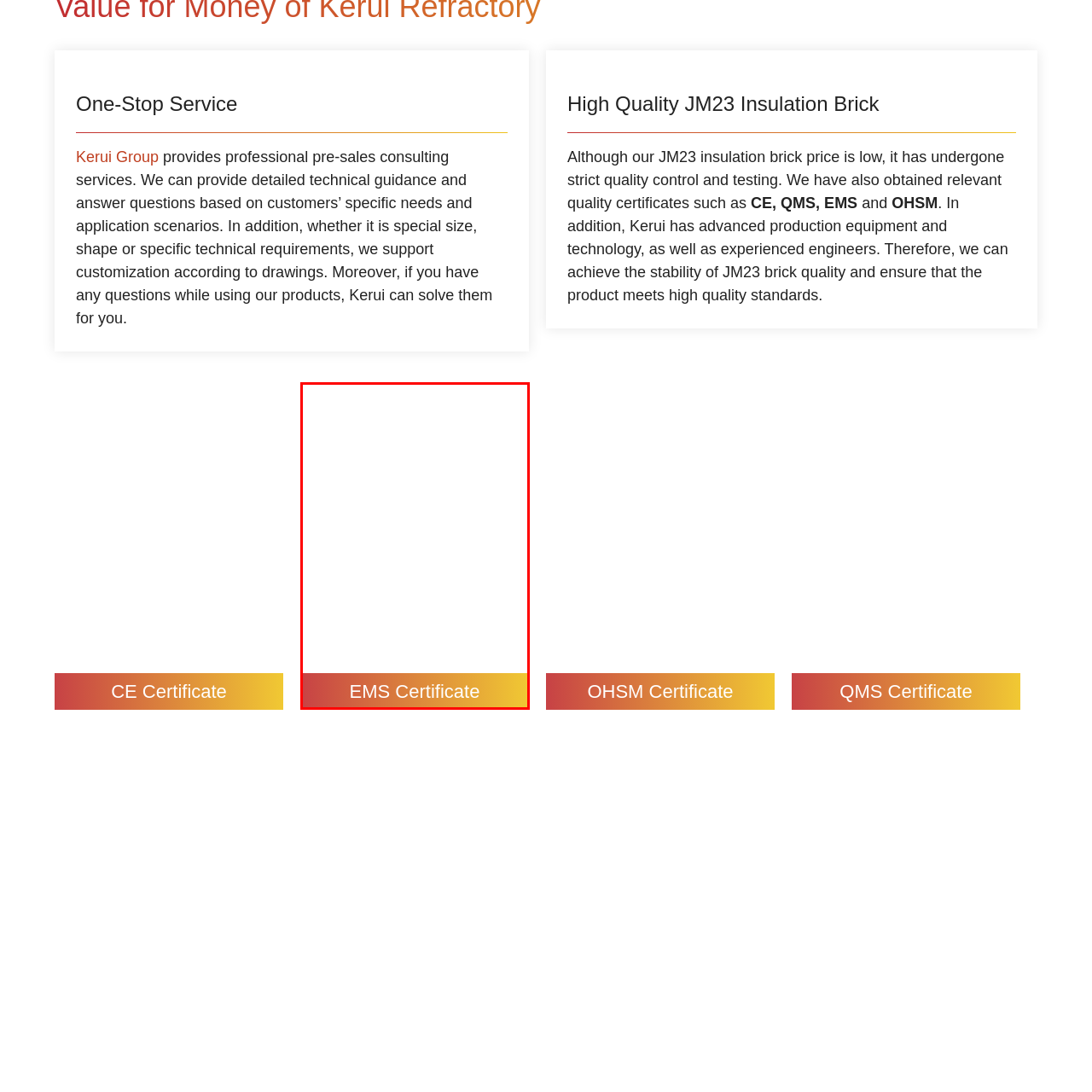Check the content in the red bounding box and reply to the question using a single word or phrase:
What is the title displayed at the bottom of the certificate?

EMS Certificate